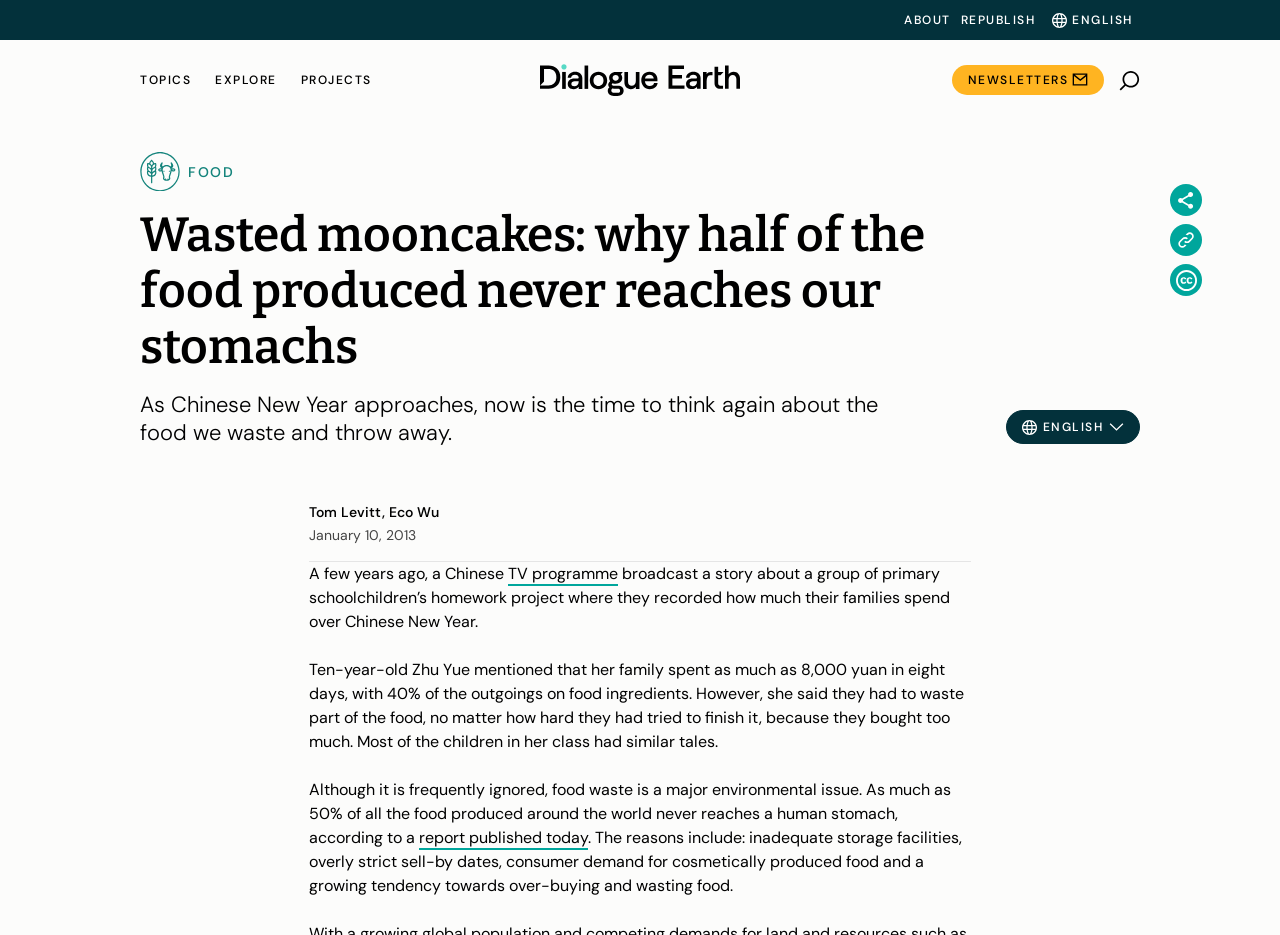Detail the features and information presented on the webpage.

The webpage appears to be an article discussing food waste, particularly in the context of Chinese New Year. At the top of the page, there are several links, including "ABOUT", "REPUBLISH", and "Dialogue Earth", which is also accompanied by an image. Below these links, there are three list items: "TOPICS", "EXPLORE", and "PROJECTS", each with a corresponding link.

The main content of the article begins with a heading that reads "Wasted mooncakes: why half of the food produced never reaches our stomachs". Below this heading, there is a paragraph of text that summarizes the article's content, which is also reflected in the meta description. The article then proceeds to discuss the issue of food waste, citing a report that claims 50% of all food produced worldwide never reaches a human stomach.

The article features several links throughout the text, including "FOOD", "TV programme", and "report published today". There are also several images, including one accompanying the "Dialogue Earth" link and another beside the "FOOD" link. At the bottom of the page, there are social sharing links, a link to copy the article's URL to the clipboard, and copyright information.

The article is written by Tom Levitt and Eco Wu, and was published on January 10, 2013. The text is divided into several paragraphs, with the main content occupying the majority of the page. There are no prominent images or graphics aside from the ones mentioned earlier, and the overall layout is focused on presenting the article's content in a clear and readable manner.